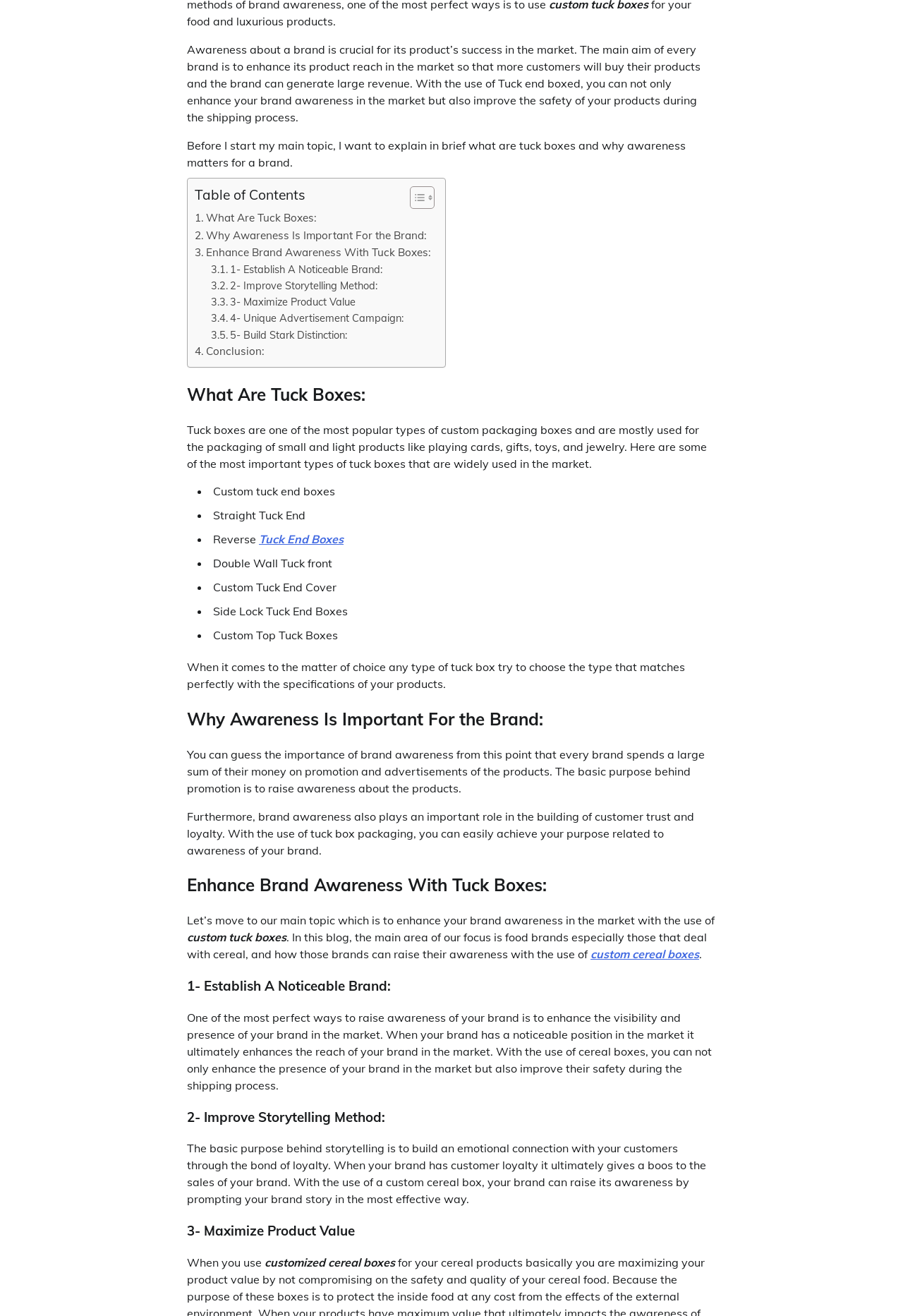Identify and provide the bounding box coordinates of the UI element described: "Tuck End Boxes". The coordinates should be formatted as [left, top, right, bottom], with each number being a float between 0 and 1.

[0.287, 0.404, 0.38, 0.415]